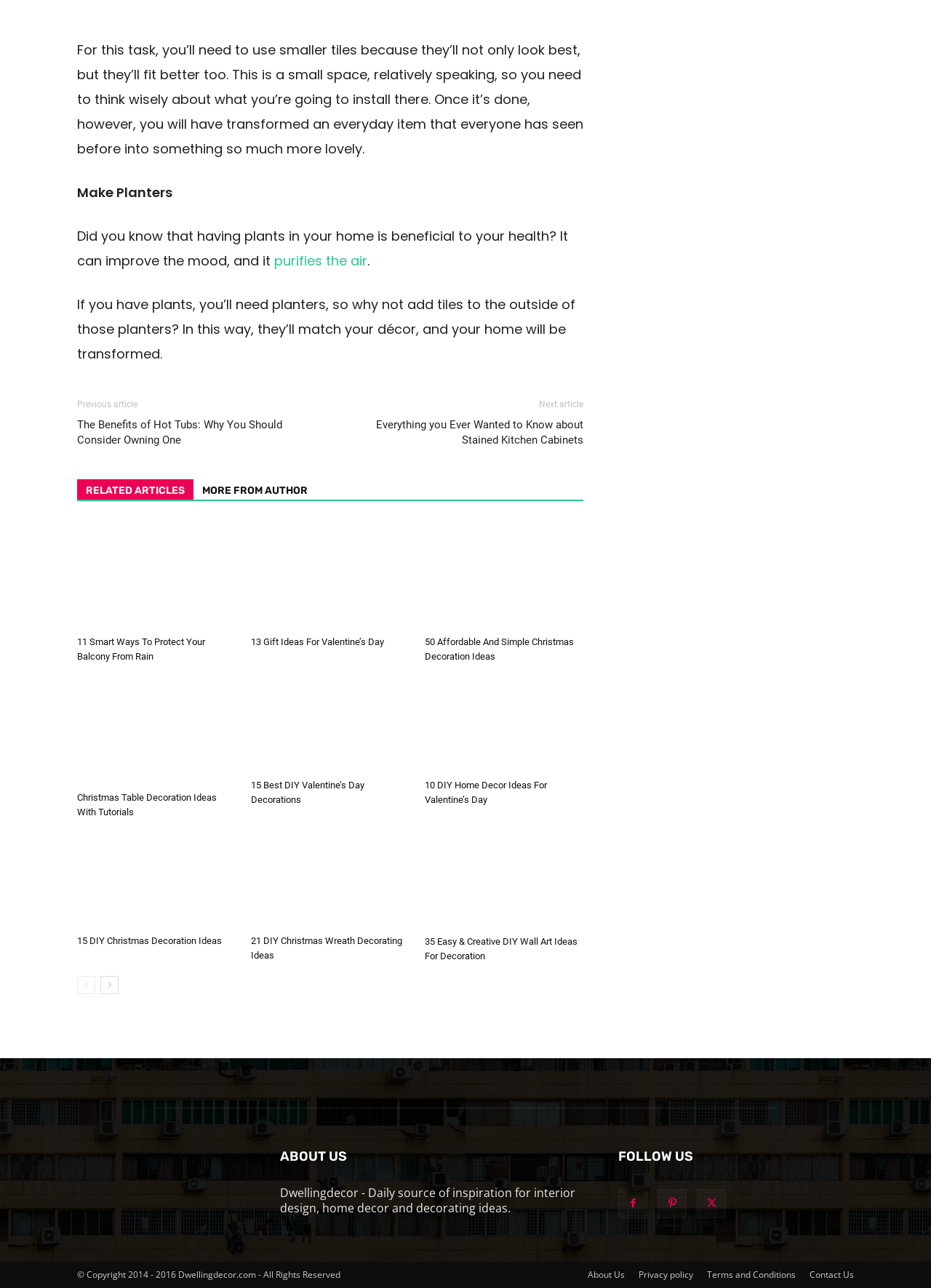Provide the bounding box coordinates of the area you need to click to execute the following instruction: "Read the article '11 Smart Ways to Protect Your Balcony From Rain'".

[0.083, 0.404, 0.253, 0.489]